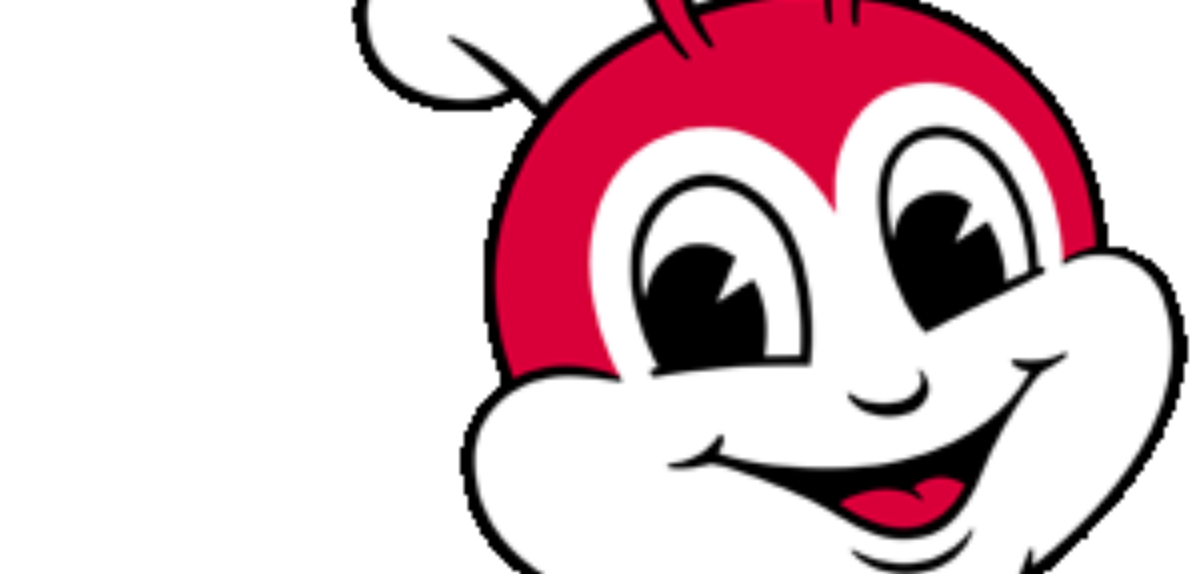What is the mascot associated with?
Identify the answer in the screenshot and reply with a single word or phrase.

Family-friendly dining experience